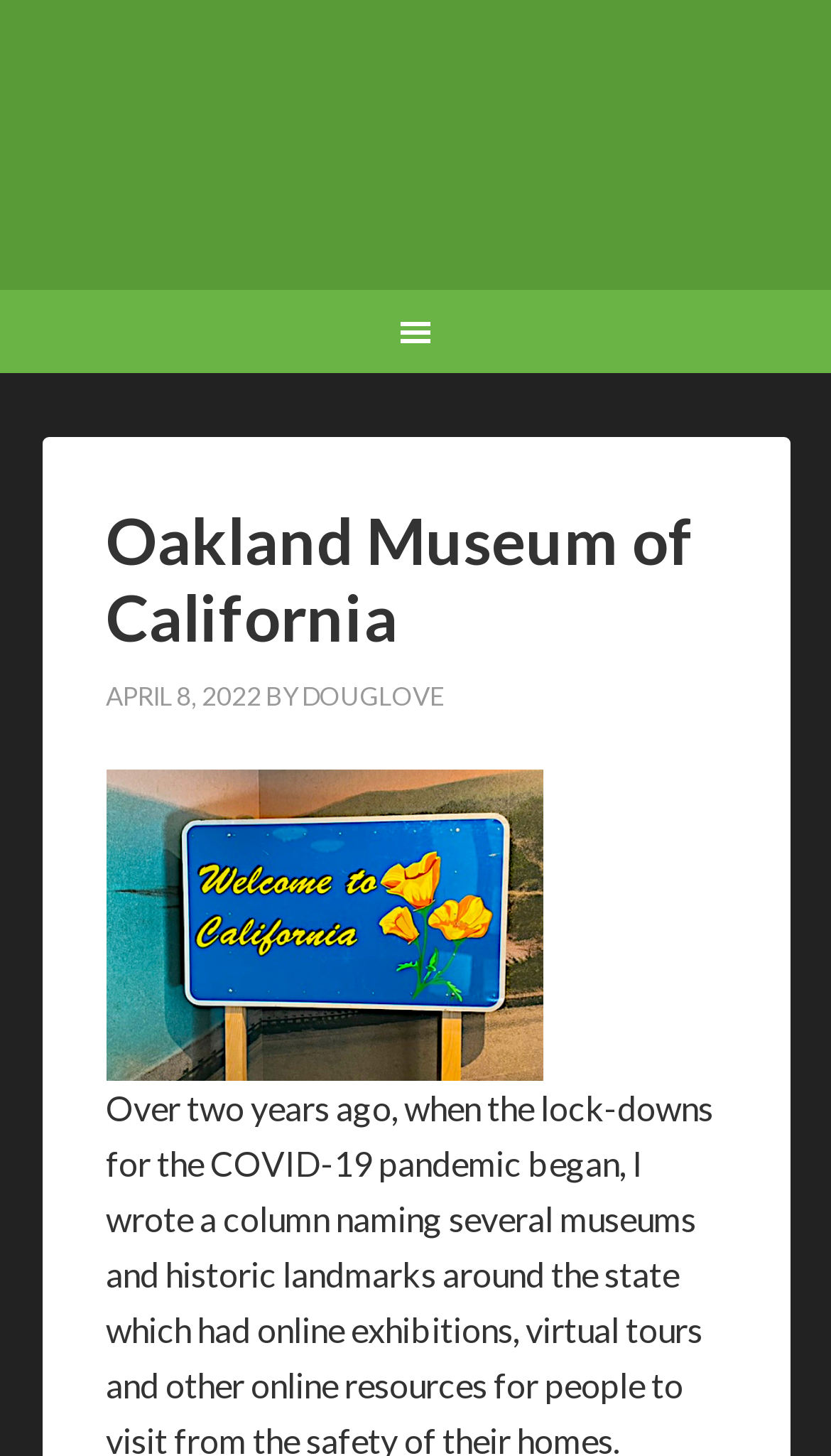Please provide the bounding box coordinates in the format (top-left x, top-left y, bottom-right x, bottom-right y). Remember, all values are floating point numbers between 0 and 1. What is the bounding box coordinate of the region described as: Retro Ramblings

[0.05, 0.029, 0.95, 0.176]